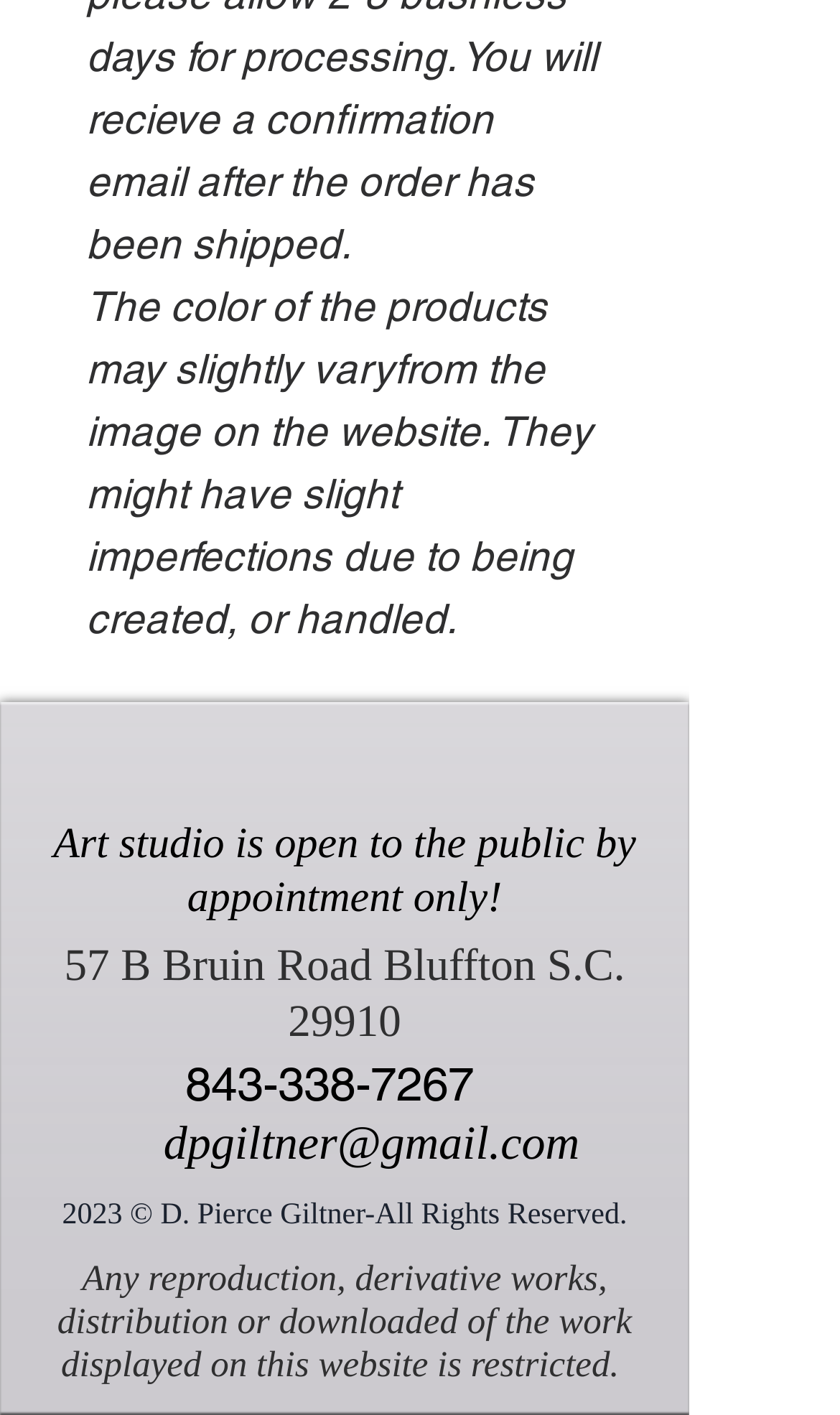Please provide a detailed answer to the question below based on the screenshot: 
What is the studio's contact phone number?

The contact phone number can be found in the middle section of the webpage, where it says 'Art studio is open to the public by appointment only!' followed by the phone number '843-338-7267'.